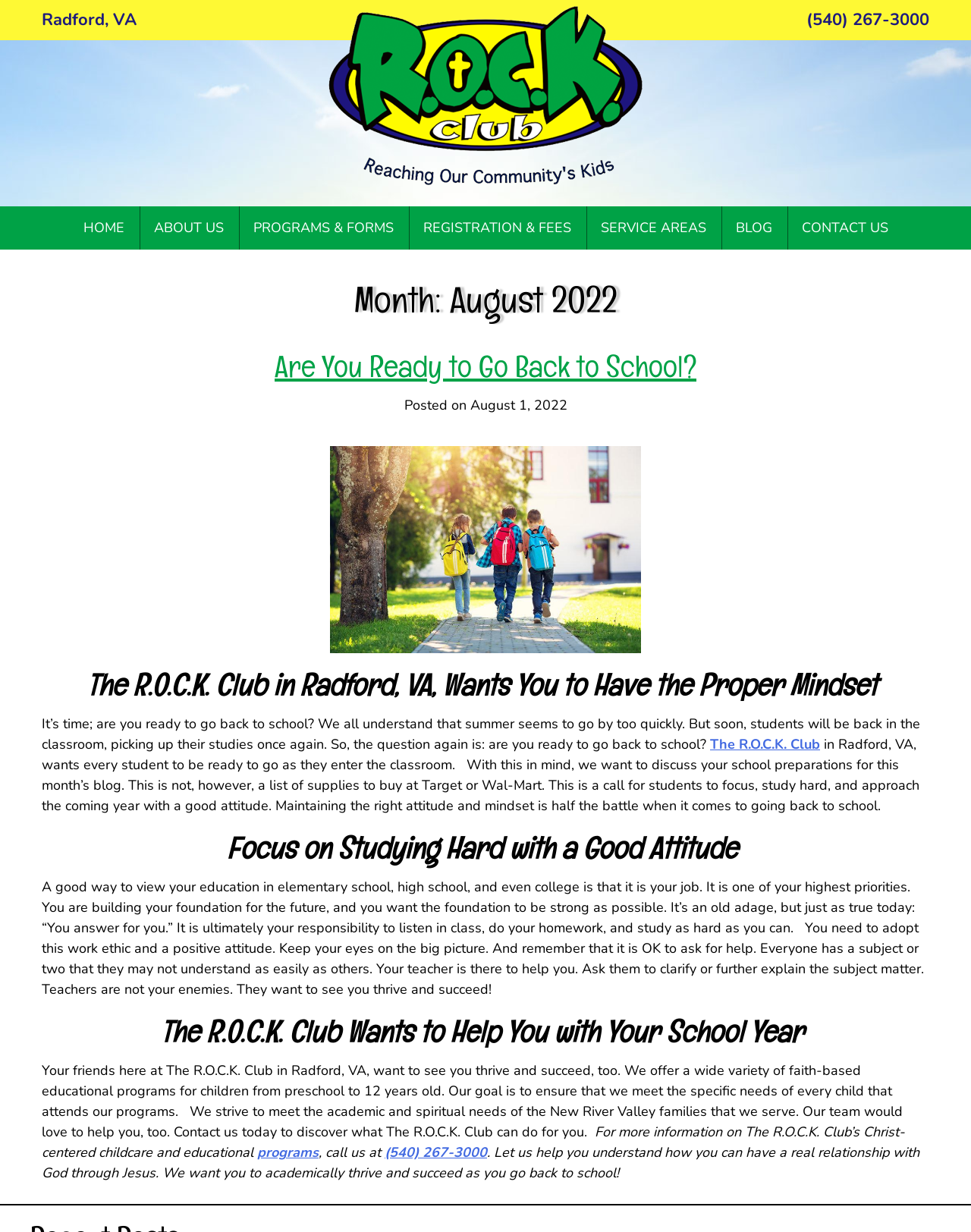Identify the bounding box coordinates of the clickable region required to complete the instruction: "Click the HOME link". The coordinates should be given as four float numbers within the range of 0 and 1, i.e., [left, top, right, bottom].

[0.07, 0.167, 0.144, 0.203]